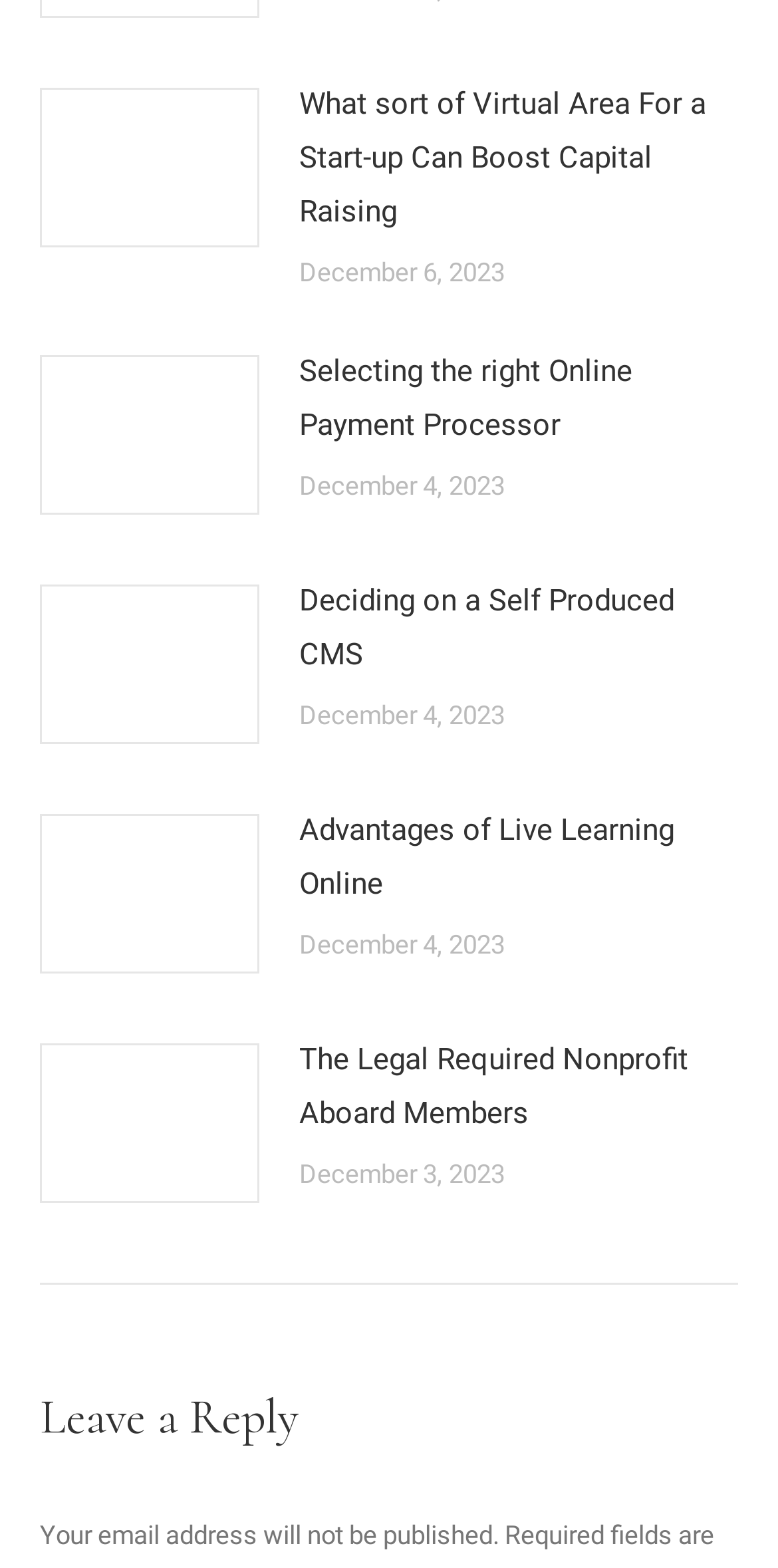Respond to the following query with just one word or a short phrase: 
How many articles are on this webpage?

5